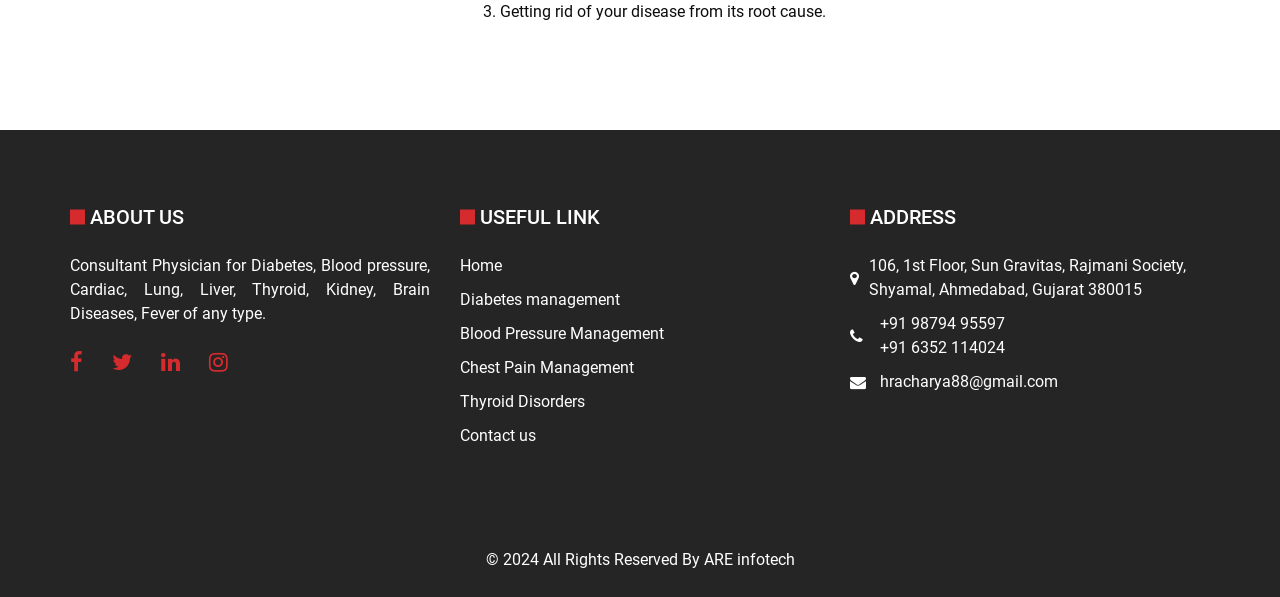Please identify the bounding box coordinates of the clickable area that will fulfill the following instruction: "Click on the 'Home' link". The coordinates should be in the format of four float numbers between 0 and 1, i.e., [left, top, right, bottom].

[0.359, 0.426, 0.641, 0.466]